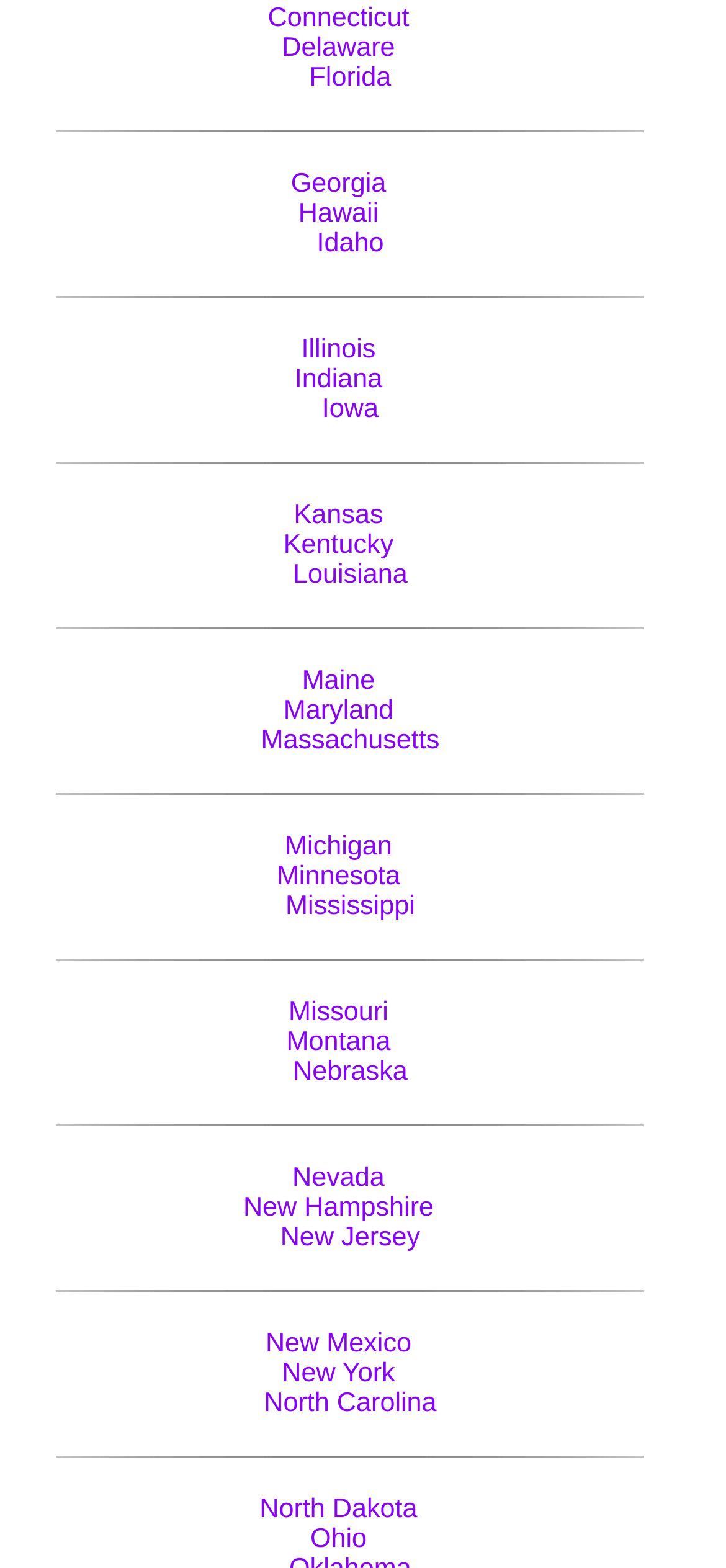Please look at the image and answer the question with a detailed explanation: What is the topmost state listed on the webpage?

By examining the bounding box coordinates, I can see that the link 'Connecticut' has the smallest y1 value, which means it is located at the top of the webpage. Therefore, the topmost state listed is Connecticut.